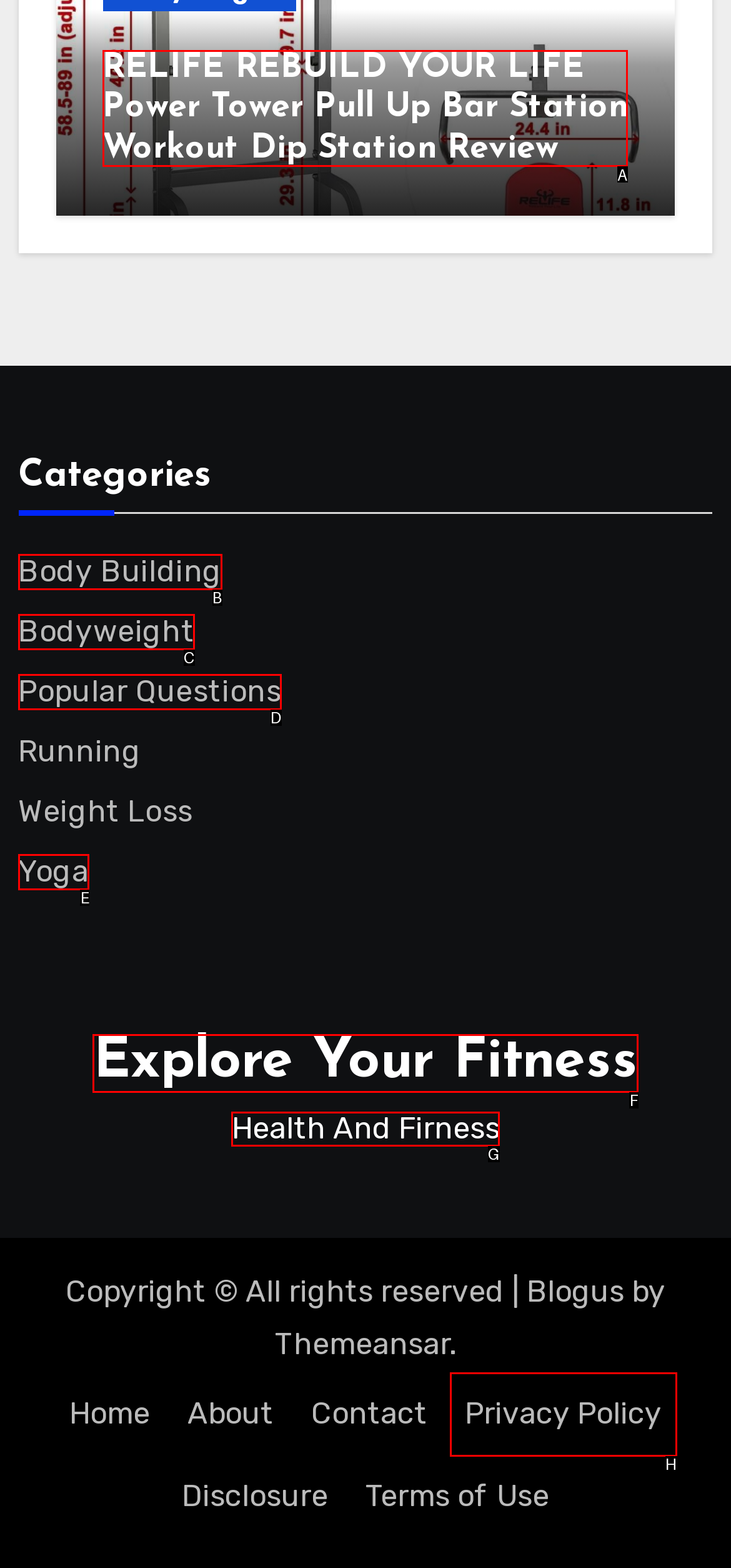Select the letter of the UI element that matches this task: Read the 'Health And Firness' section
Provide the answer as the letter of the correct choice.

G